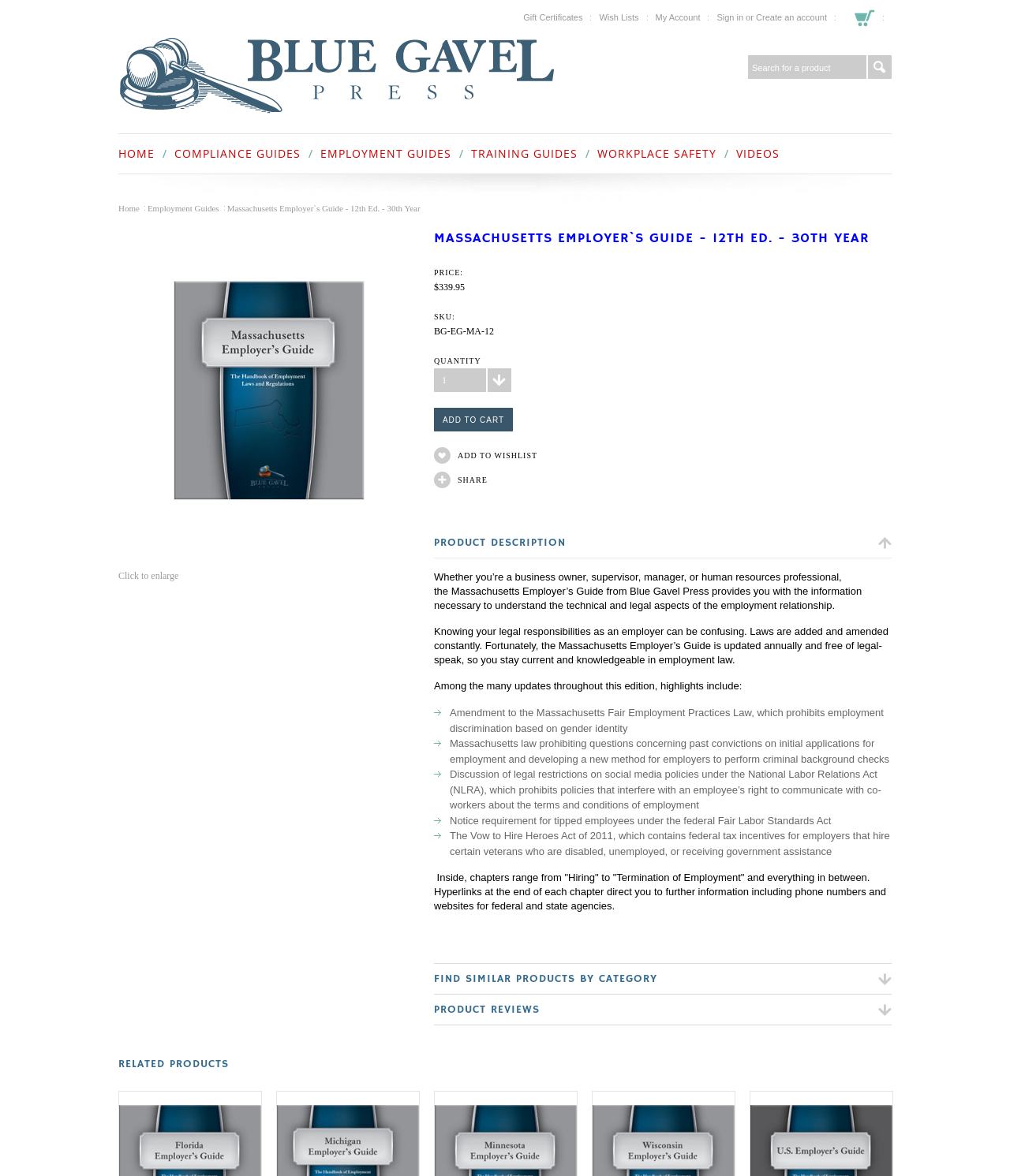Please locate the clickable area by providing the bounding box coordinates to follow this instruction: "Click to enlarge".

[0.117, 0.485, 0.177, 0.494]